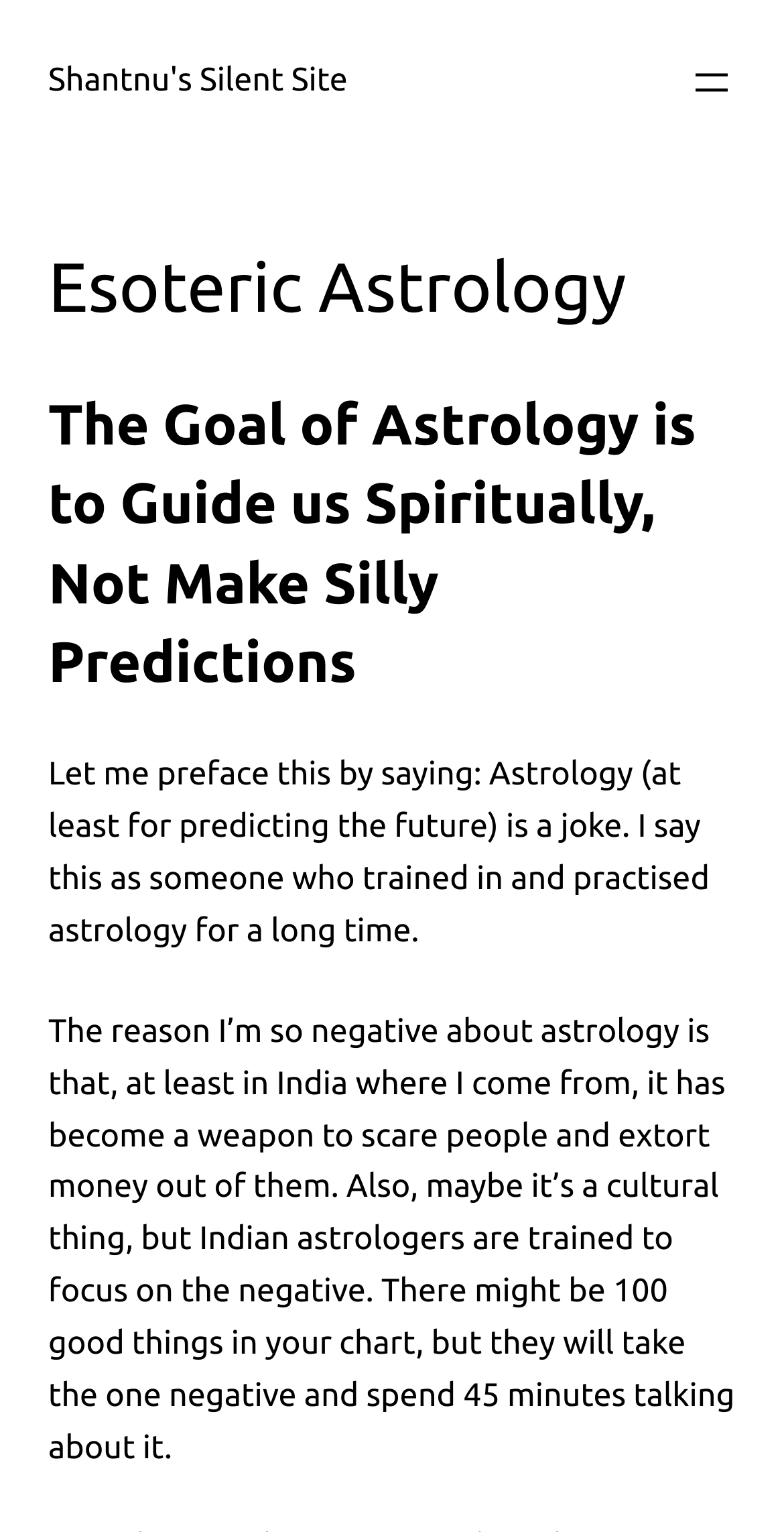Use the details in the image to answer the question thoroughly: 
What is the author's opinion on astrology?

The author has a negative opinion on astrology because, in their experience, it is used to scare people and extort money from them, and astrologers focus on the negative aspects of a person's chart.